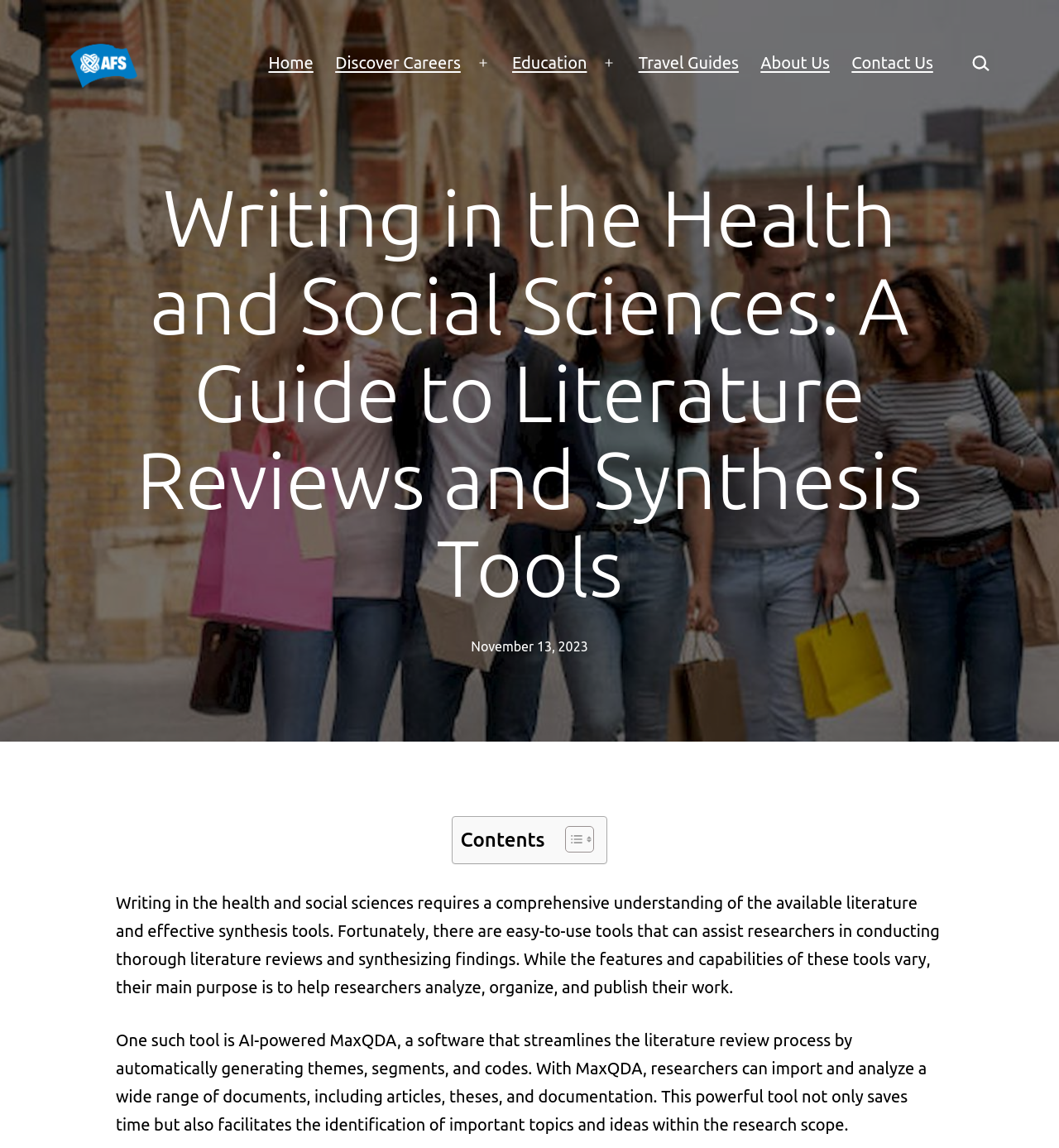What is the date of publication of the guide?
Look at the image and answer the question using a single word or phrase.

November 13, 2023